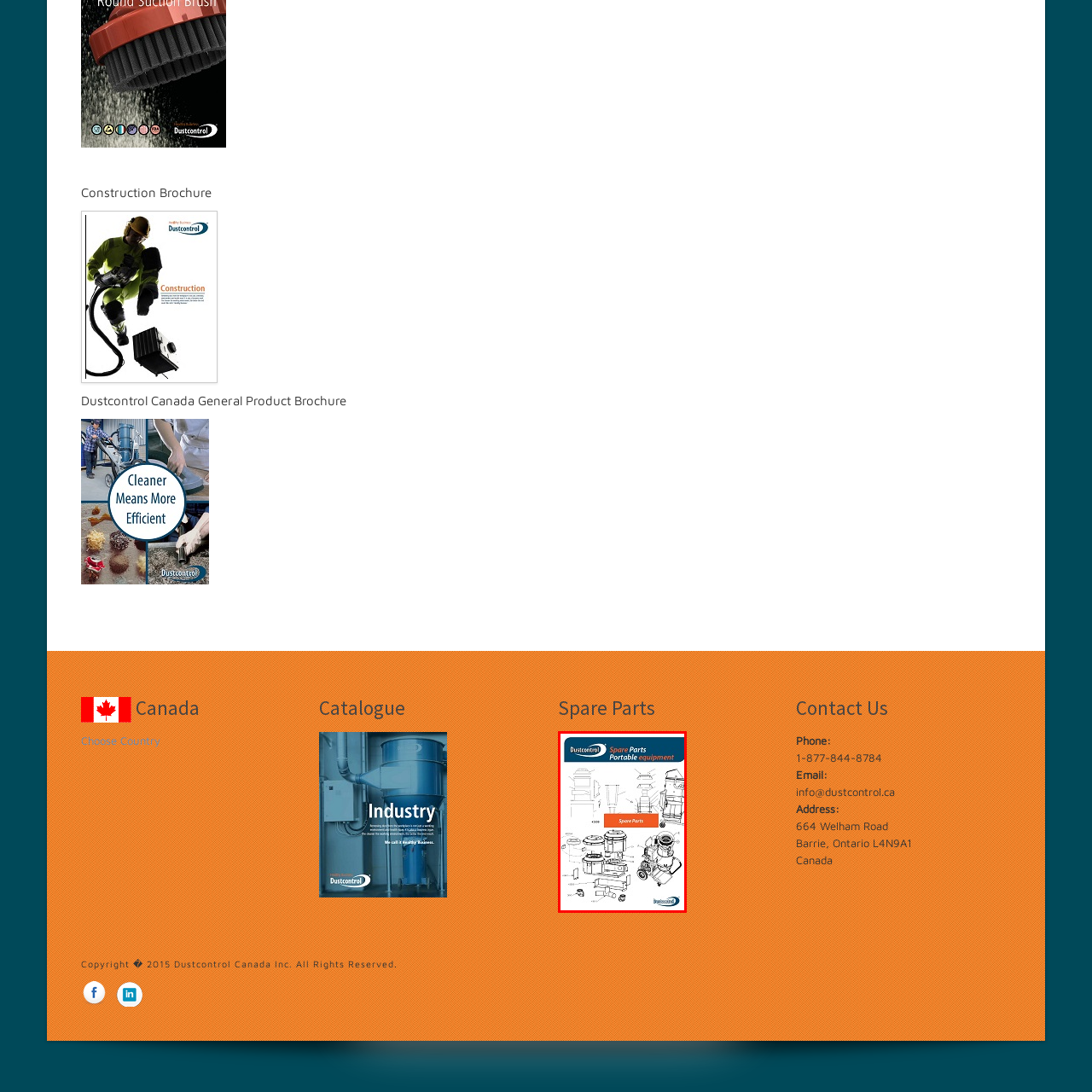Focus on the highlighted area in red, What is the purpose of the catalogue? Answer using a single word or phrase.

To maintain or repair equipment